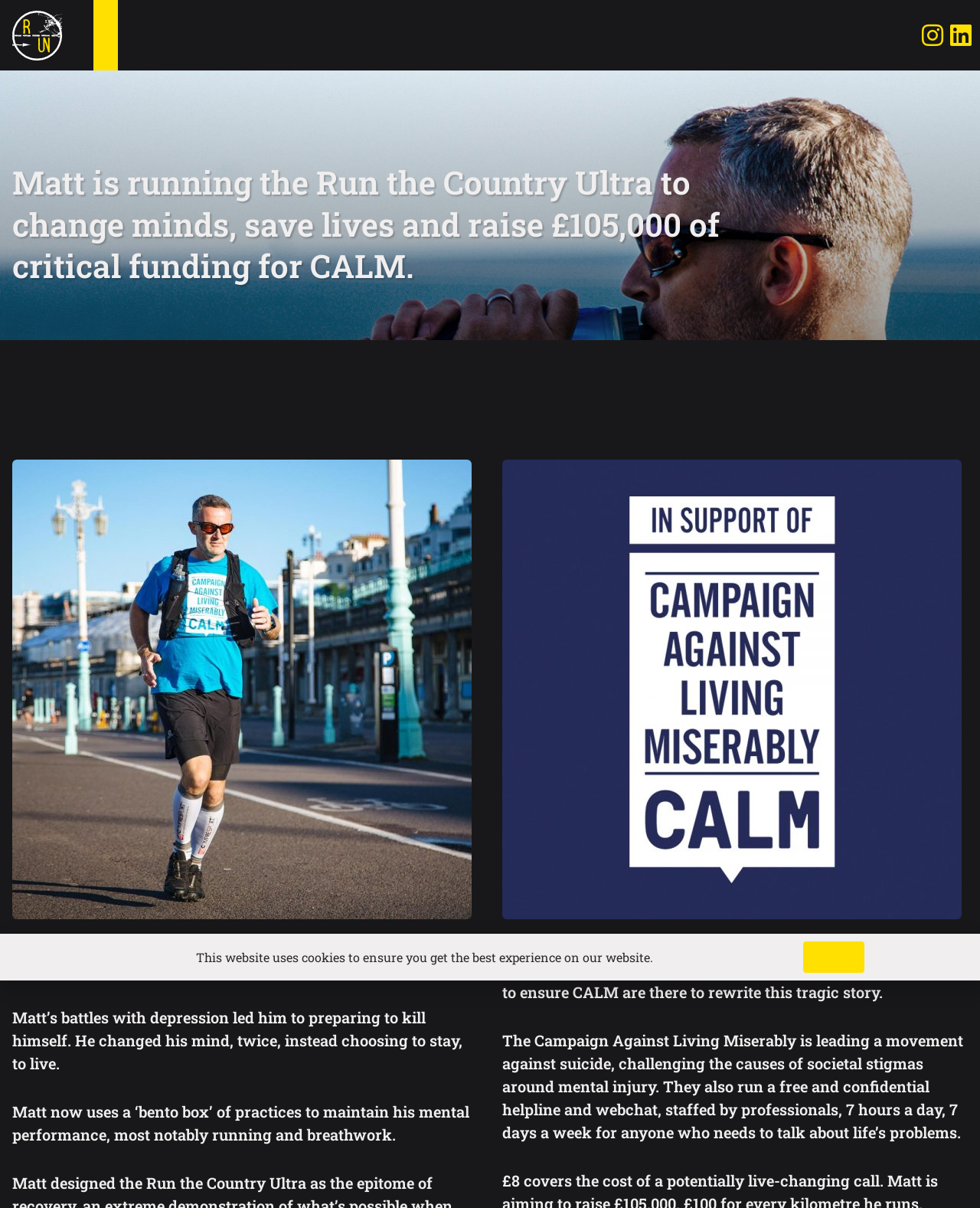Can you specify the bounding box coordinates of the area that needs to be clicked to fulfill the following instruction: "View THE ROUTE"?

[0.07, 0.0, 0.095, 0.058]